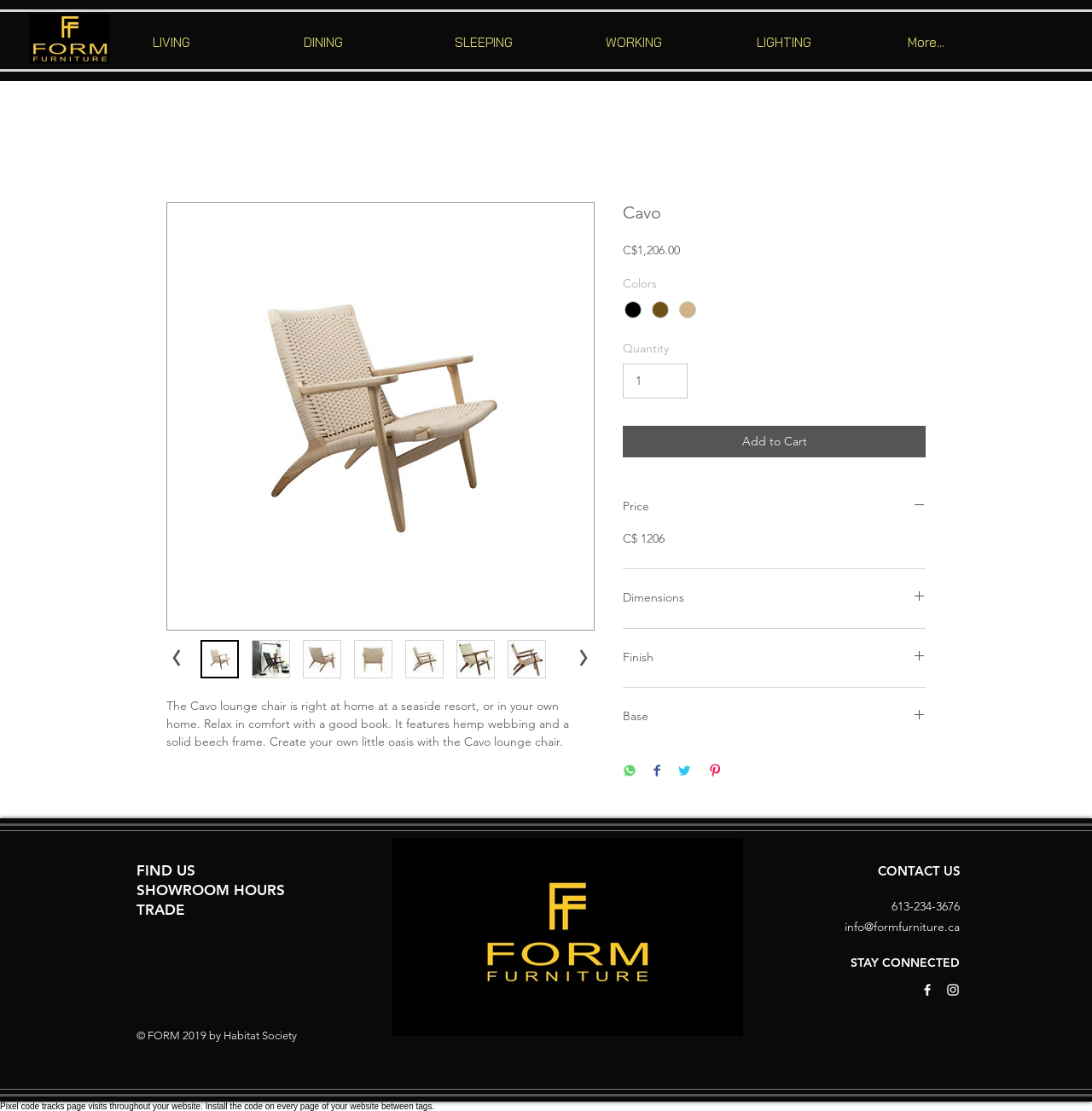Please provide a comprehensive response to the question below by analyzing the image: 
What is the price of the Cavo lounge chair?

The price of the Cavo lounge chair can be found in the StaticText element with the text 'C$1,206.00' located below the product name.